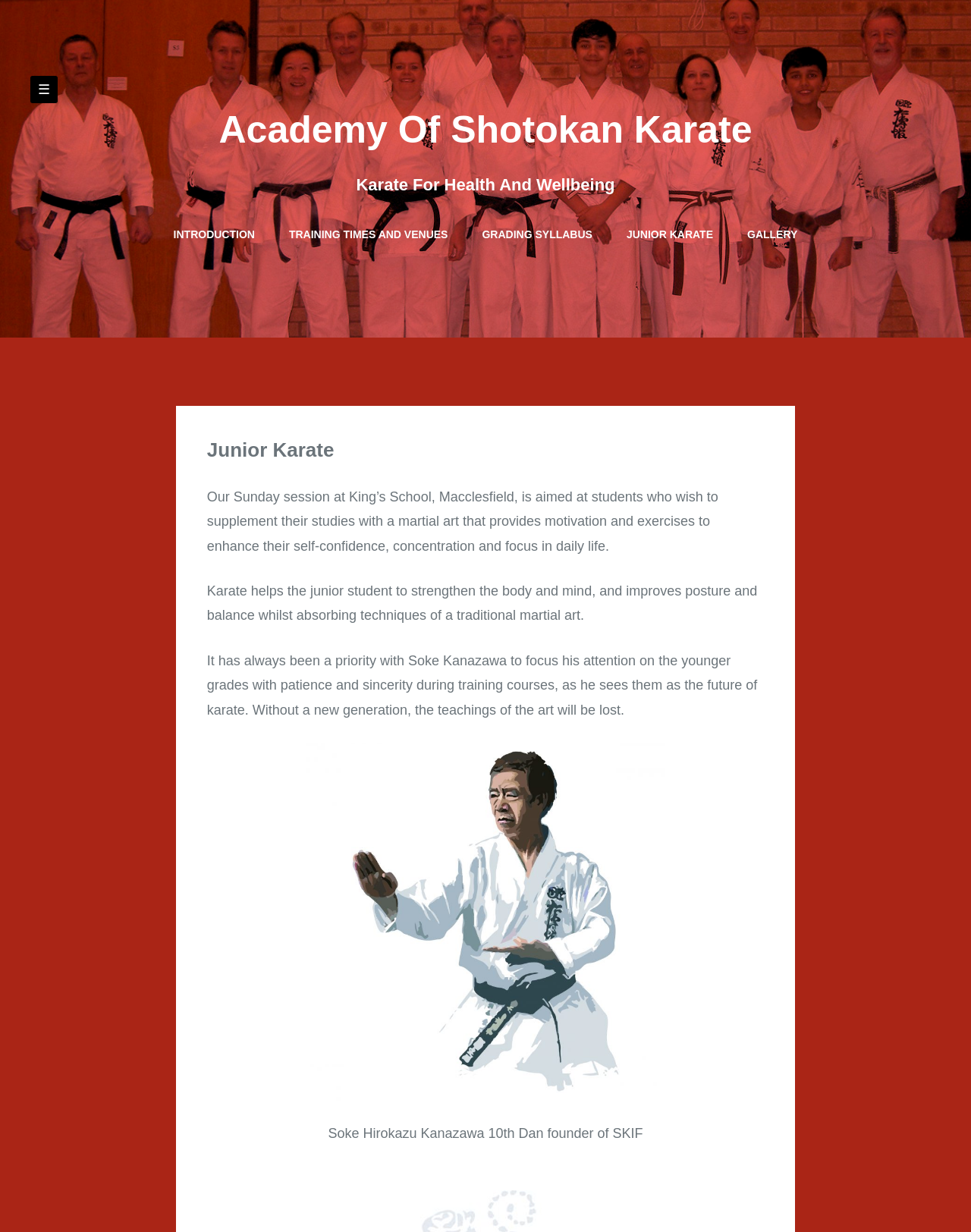Highlight the bounding box coordinates of the element you need to click to perform the following instruction: "Go to Academy Of Shotokan Karate page."

[0.225, 0.088, 0.775, 0.123]